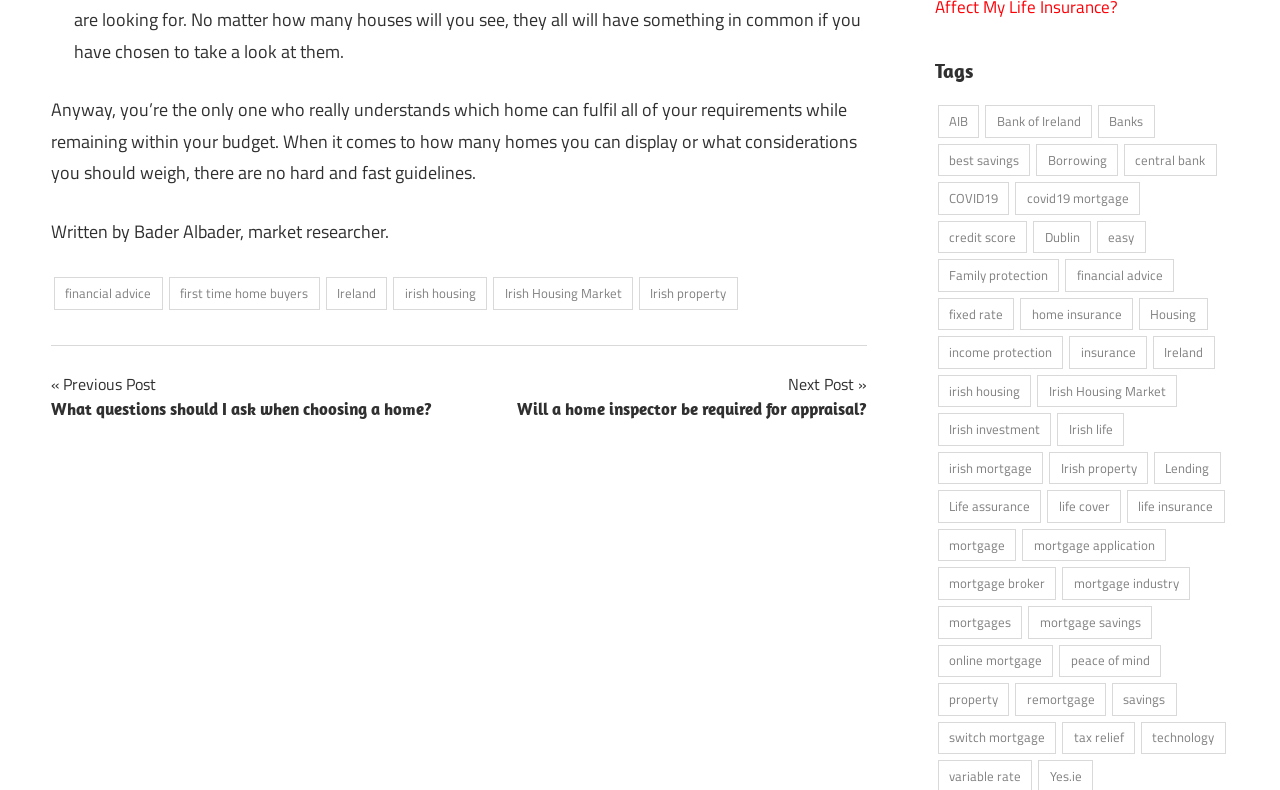Please examine the image and provide a detailed answer to the question: What is the navigation section?

The navigation section is 'Posts', which is indicated by the navigation element with the text 'Posts' and is followed by links to previous and next posts.